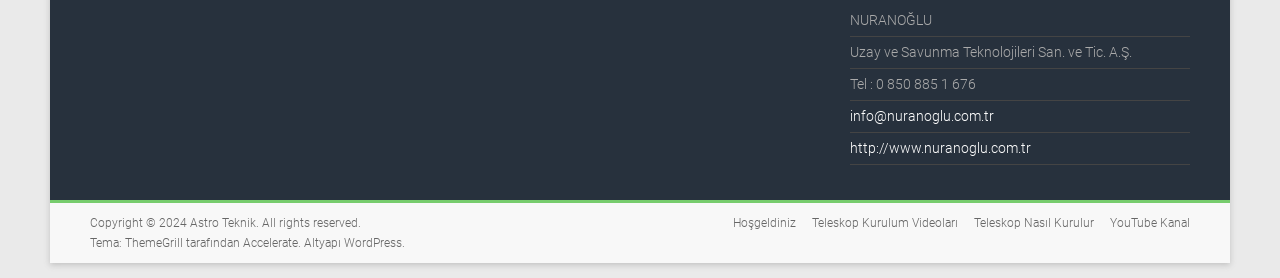What is the year of copyright?
Please answer the question as detailed as possible.

The year of copyright is found in the footer section of the webpage, where it is written as 'Copyright © 2024'. This text is a static text element with a bounding box coordinate of [0.07, 0.778, 0.148, 0.828], which suggests it is located at the bottom of the page.